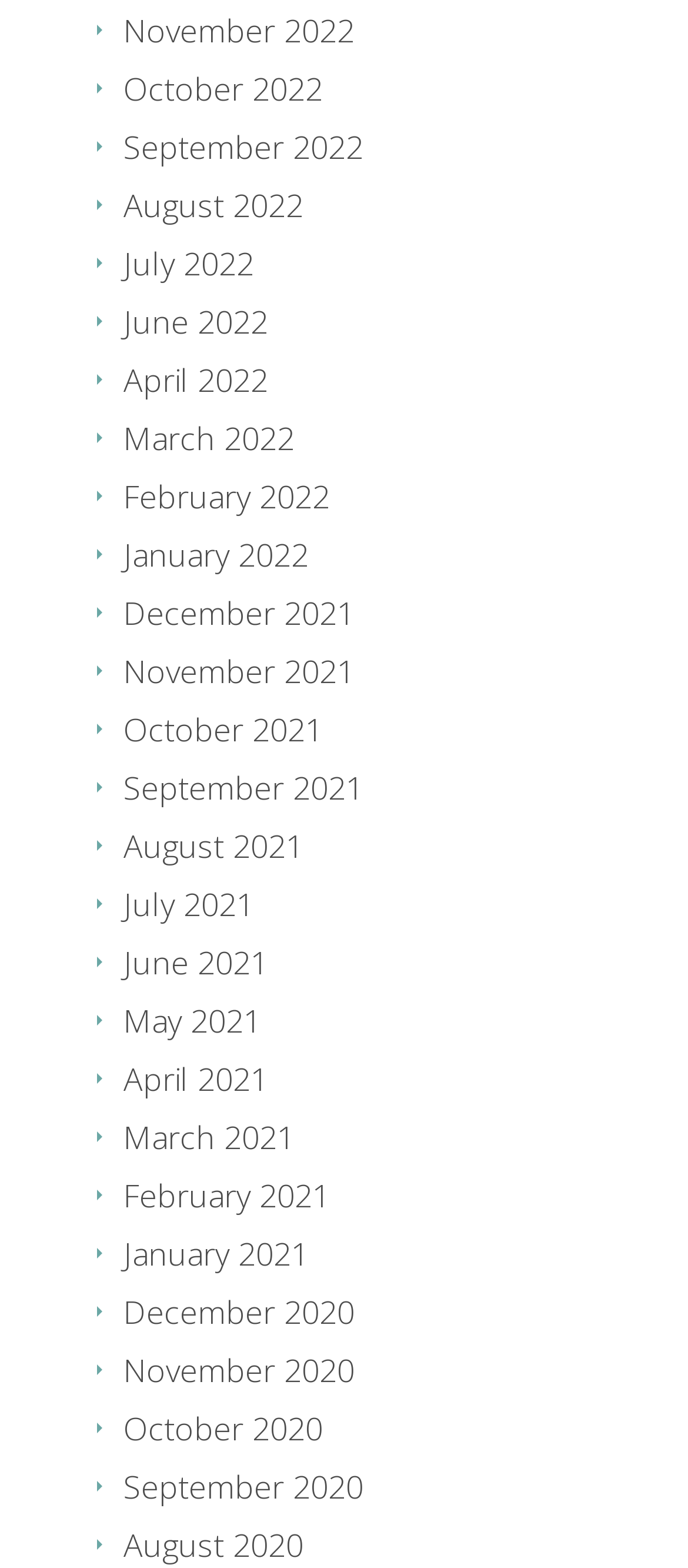Using the format (top-left x, top-left y, bottom-right x, bottom-right y), and given the element description, identify the bounding box coordinates within the screenshot: August 2020

[0.179, 0.971, 0.441, 0.998]